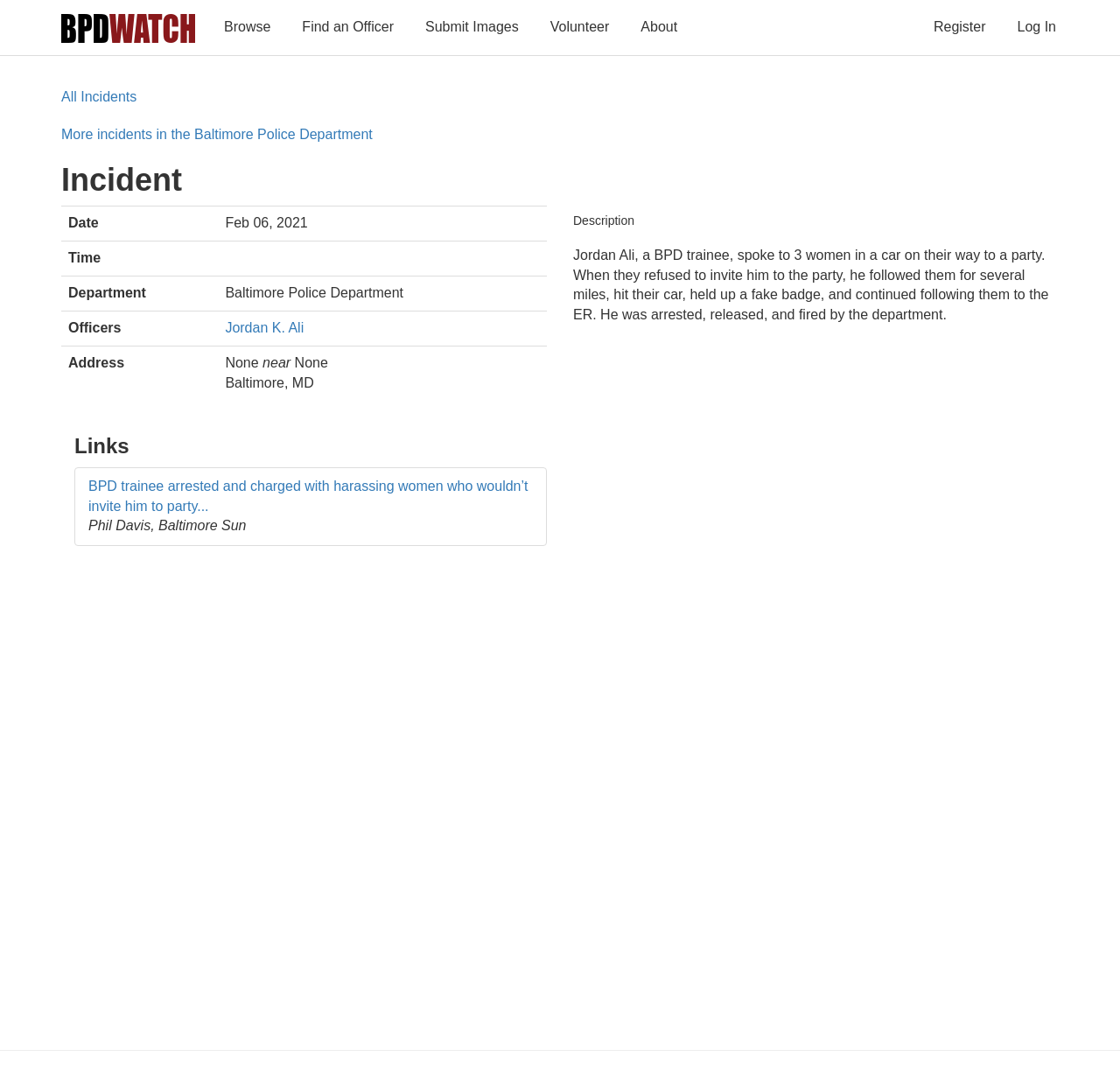Pinpoint the bounding box coordinates of the element you need to click to execute the following instruction: "Find an Officer". The bounding box should be represented by four float numbers between 0 and 1, in the format [left, top, right, bottom].

[0.26, 0.01, 0.361, 0.041]